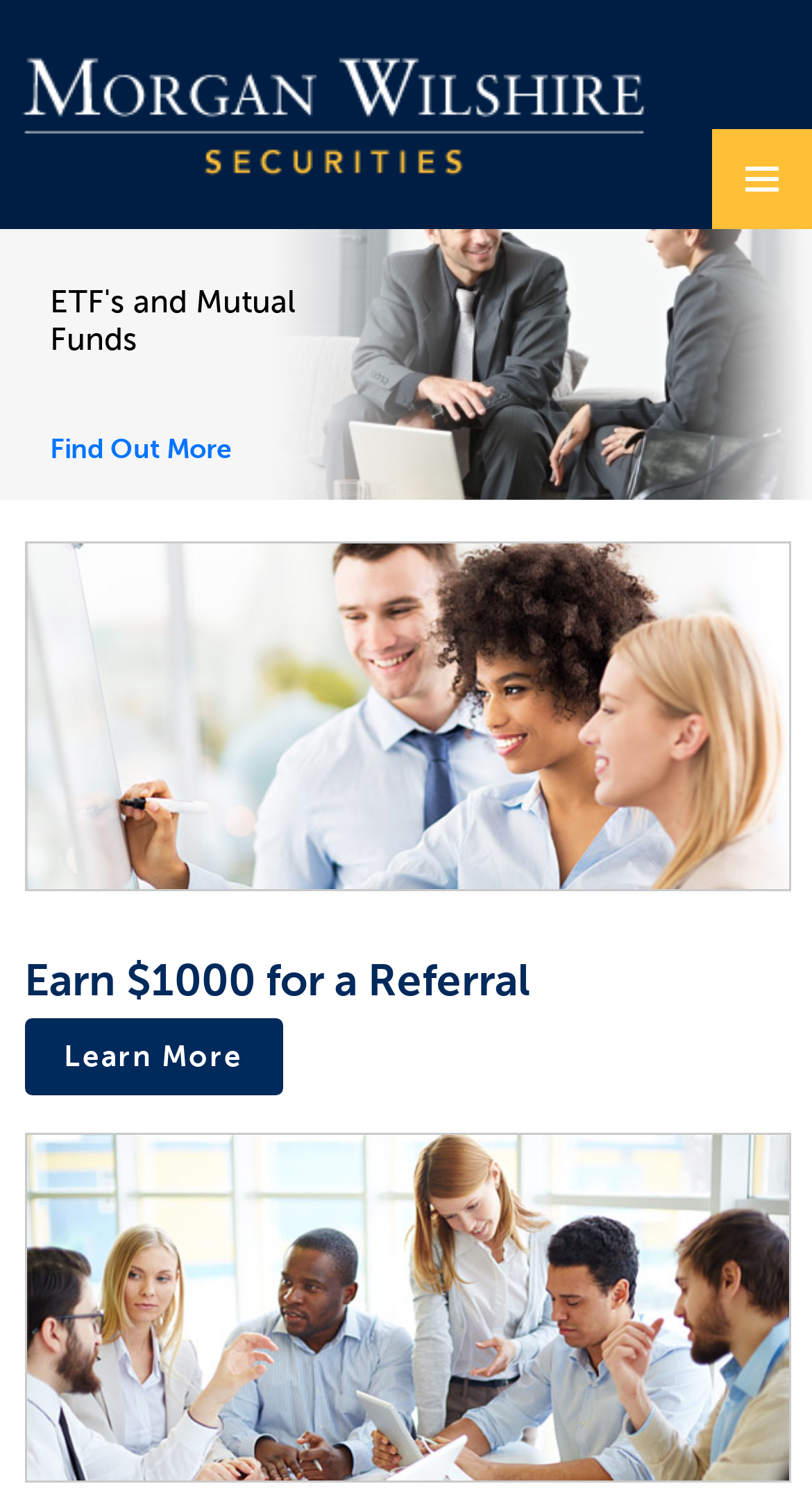Based on the image, provide a detailed response to the question:
What is the purpose of the 'Find Out More' link?

The 'Find Out More' link is located next to the 'Mutual Funds' link, suggesting that it is related to Mutual Funds. The purpose of the link is likely to provide more information about Mutual Funds, allowing users to learn more about this topic.